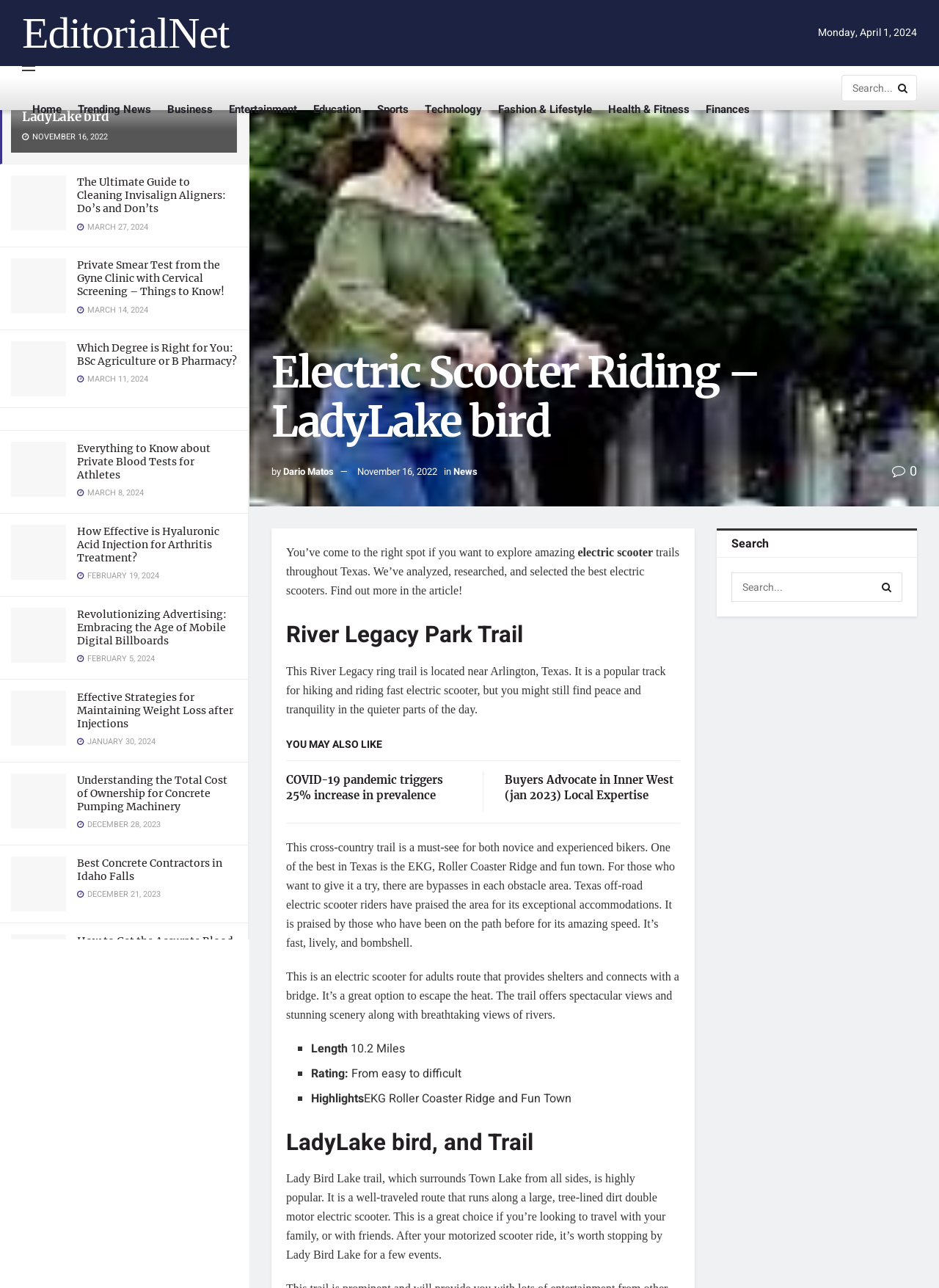Describe every aspect of the webpage comprehensively.

This webpage appears to be a news or blog website, with a focus on various topics such as health, education, and technology. At the top of the page, there are two static text elements, "LATEST" and "TRENDING", which suggest that the website features up-to-date and popular content.

Below these elements, there is a heading that reads "Electric Scooter Riding – LadyLake bird", which is accompanied by an image and a link with the same text. This suggests that the website may have a section dedicated to electric scooter riding or LadyLake bird.

The main content of the webpage is a list of articles or blog posts, each with a heading, a link, and an image. The articles cover a range of topics, including health (e.g., "The Ultimate Guide to Cleaning Invisalign Aligners: Do’s and Don’ts", "Private Smear Test from the Gyne Clinic with Cervical Screening – Things to Know!"), education (e.g., "Which Degree is Right for You: BSc Agriculture or B Pharmacy?"), and technology (e.g., "Revolutionizing Advertising: Embracing the Age of Mobile Digital Billboards").

Each article has a date stamp, ranging from November 16, 2022, to April 1, 2024, indicating that the website is regularly updated with new content. The articles are arranged in a vertical list, with the most recent articles at the top.

At the bottom of the page, there is a button that reads "LOAD MORE", suggesting that there are more articles available beyond what is initially displayed. There are also links to other sections of the website, including "Home", "Trending News", "Business", "Entertainment", and others, which are arranged horizontally across the top of the page.

Overall, the webpage appears to be a news or blog website that covers a range of topics and is regularly updated with new content.